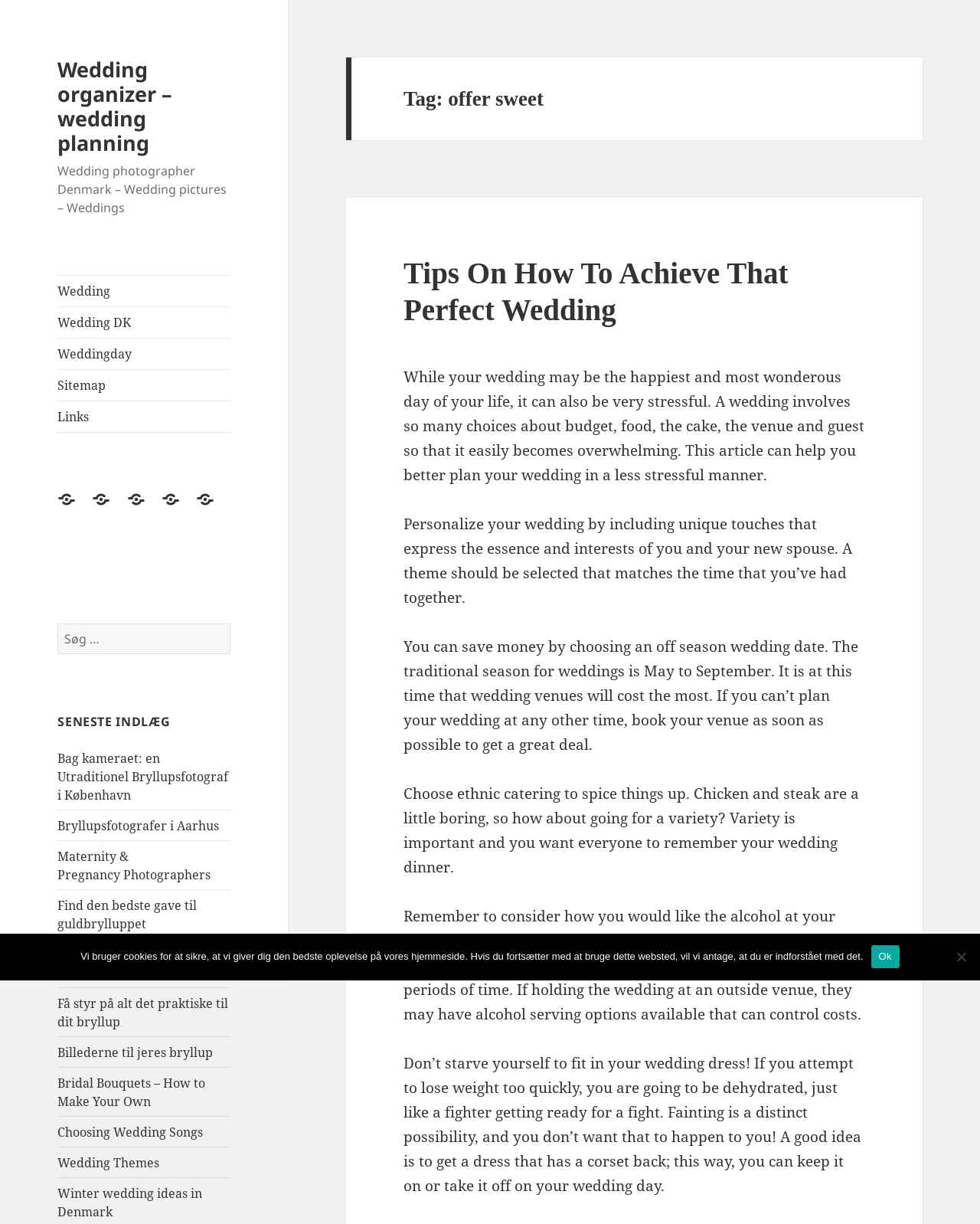Identify the bounding box coordinates of the section that should be clicked to achieve the task described: "Check the Sitemap".

[0.059, 0.302, 0.235, 0.327]